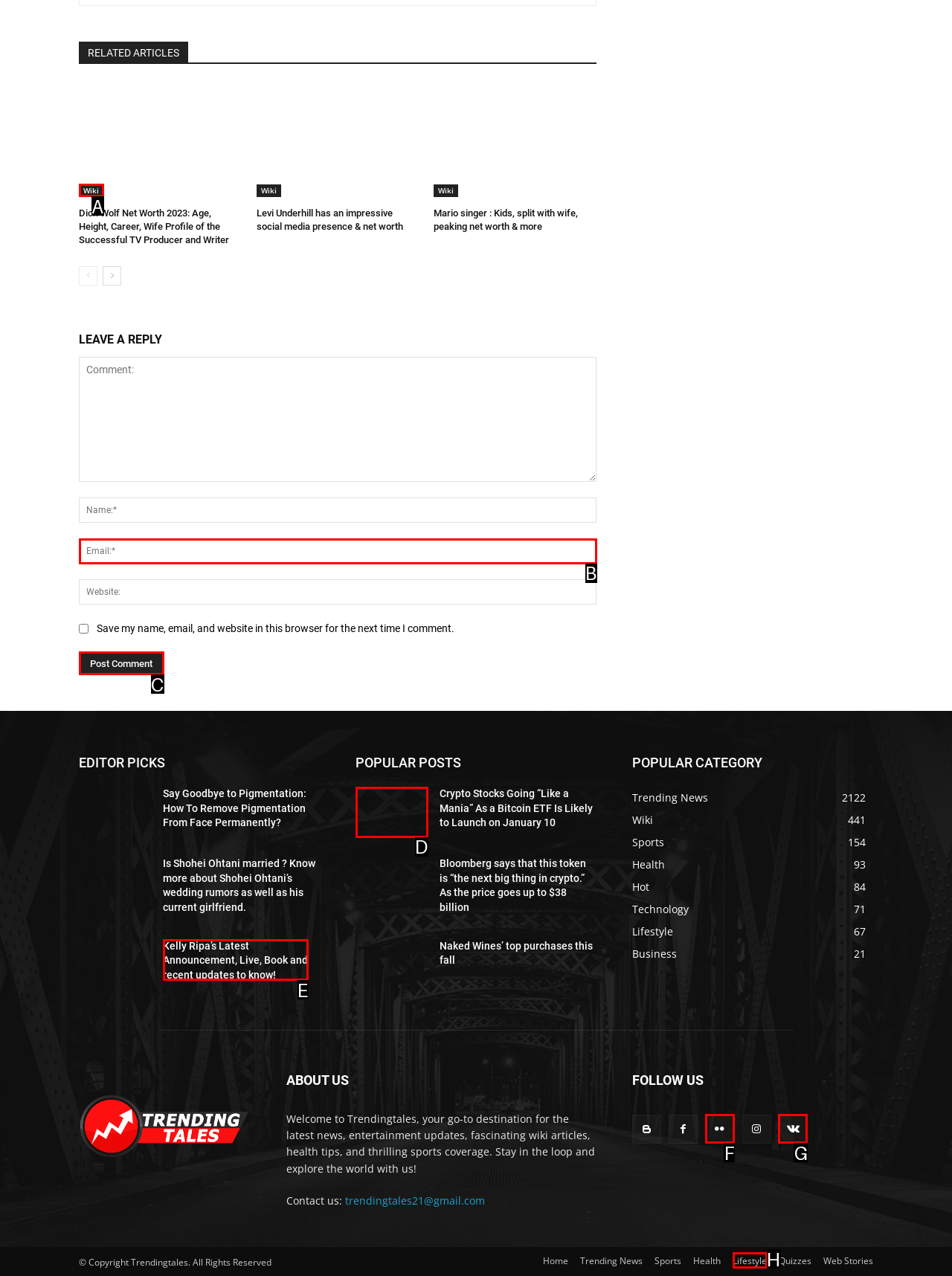Which letter corresponds to the correct option to complete the task: Click on the 'Post Comment' button?
Answer with the letter of the chosen UI element.

C